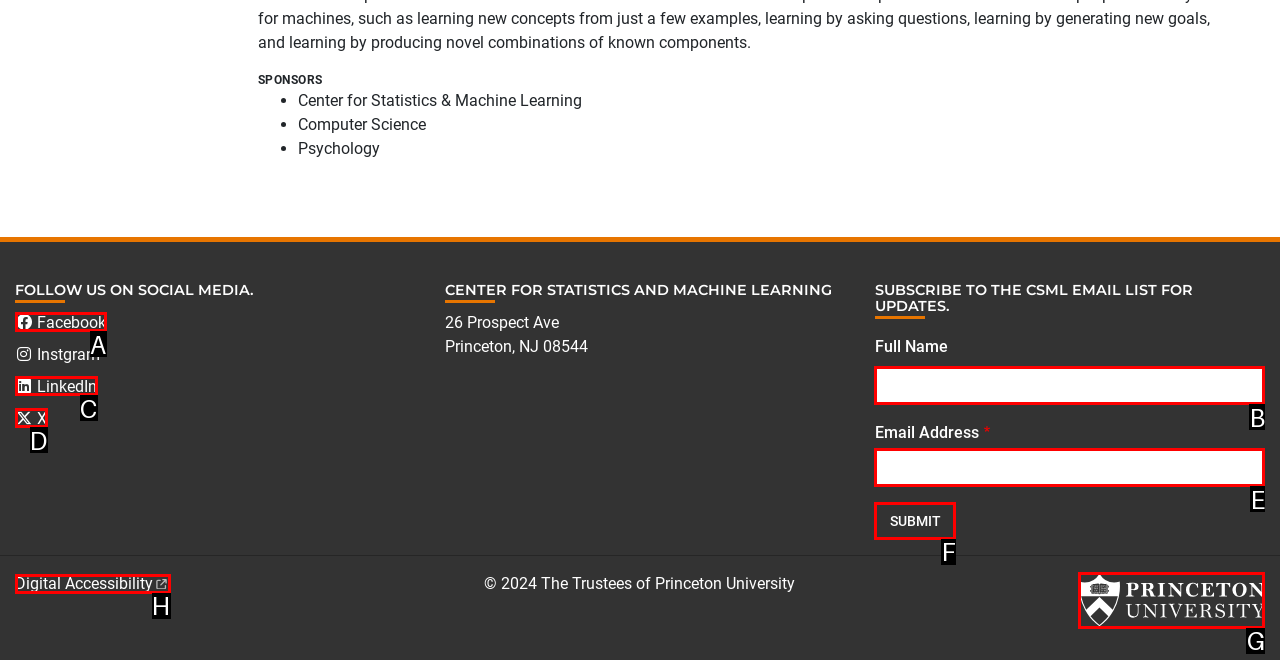Pick the option that corresponds to: Facebook (Link is external)
Provide the letter of the correct choice.

A